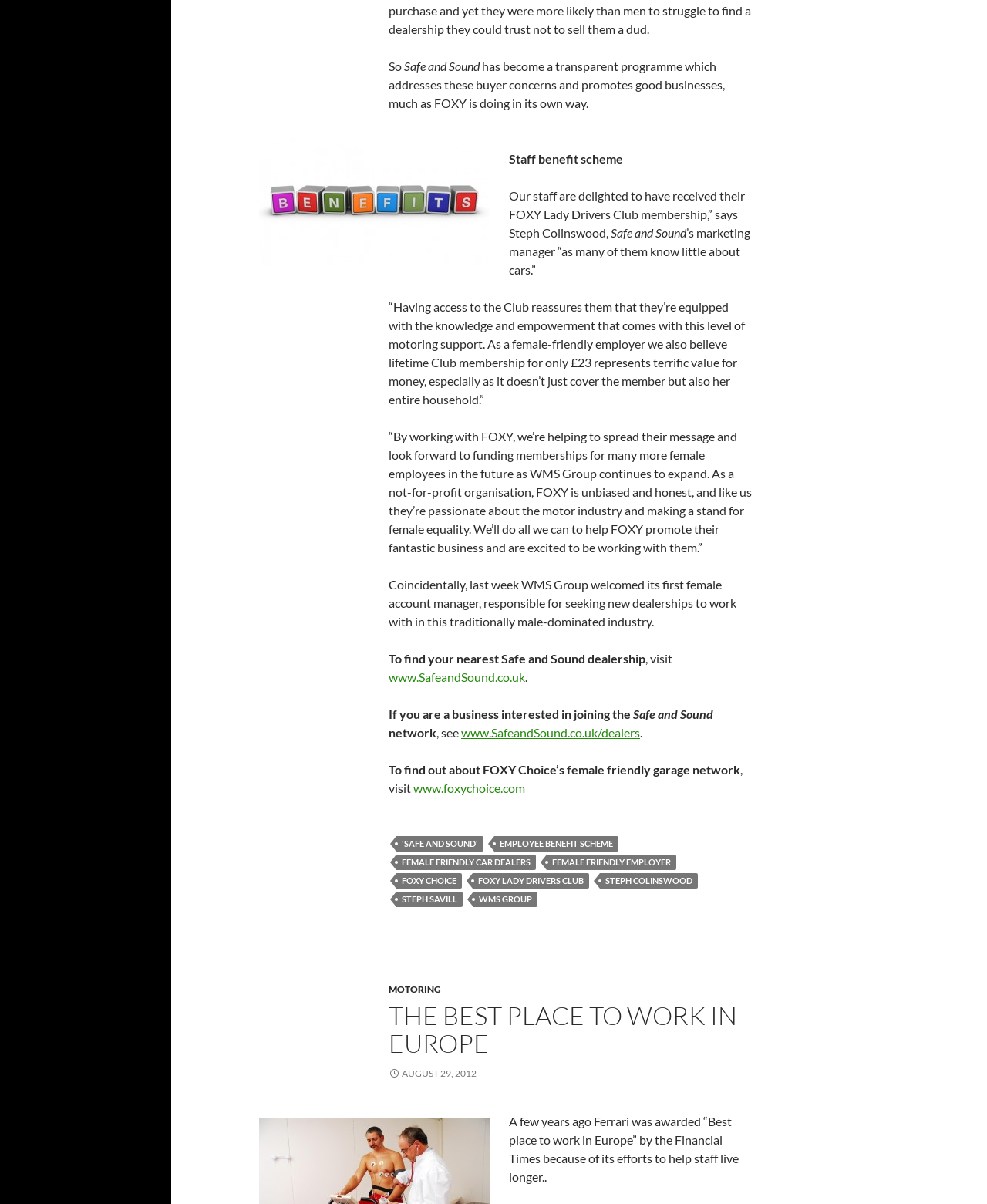Using the description "www.SafeandSound.co.uk/dealers", predict the bounding box of the relevant HTML element.

[0.467, 0.602, 0.648, 0.614]